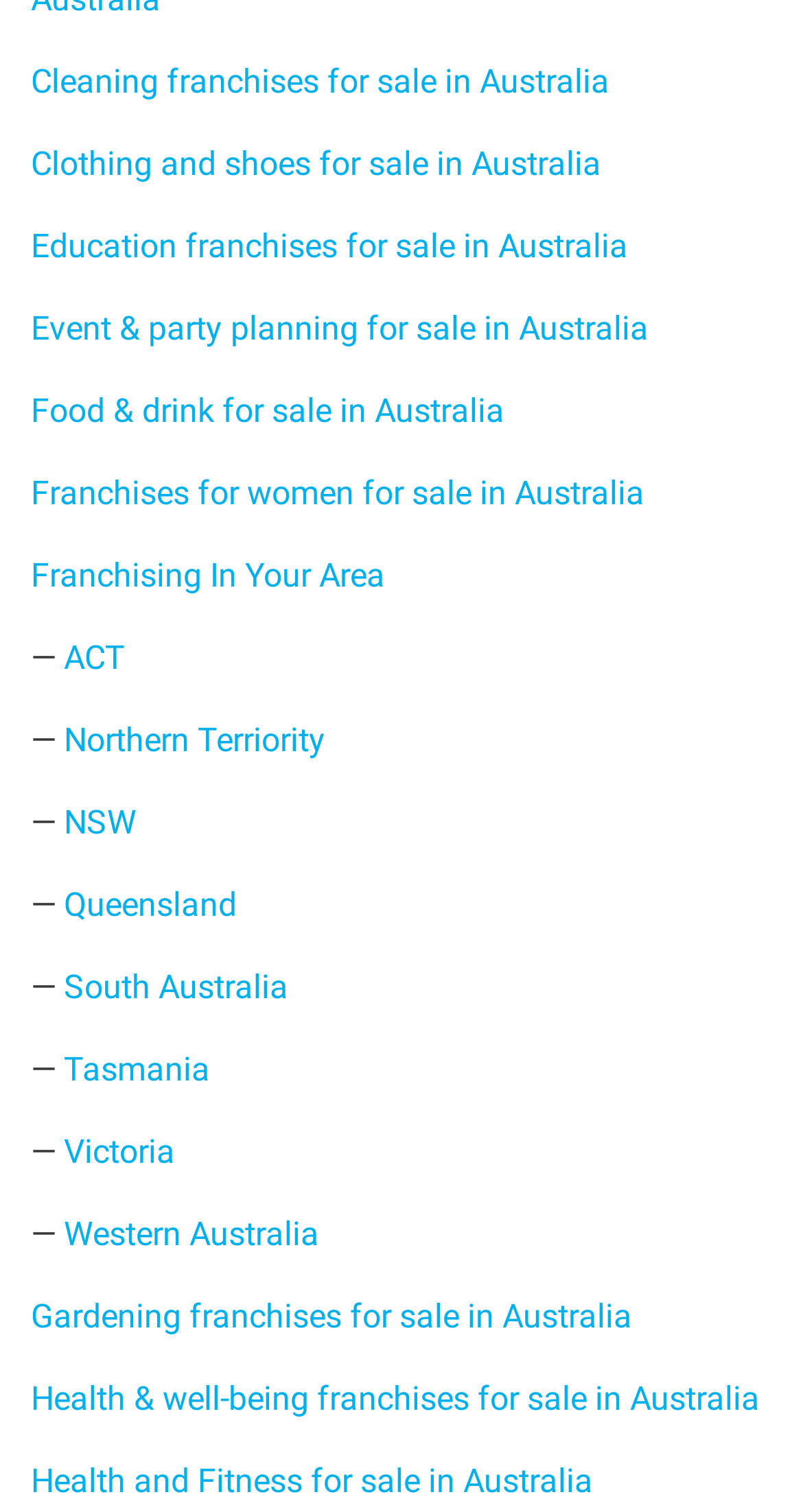How many Australian states are listed on this webpage?
Please use the image to provide an in-depth answer to the question.

I can see that there are links to different Australian states, including ACT, Northern Territory, NSW, Queensland, South Australia, Tasmania, Victoria, and Western Australia. By counting these links, I can determine that there are 8 Australian states listed on this webpage.